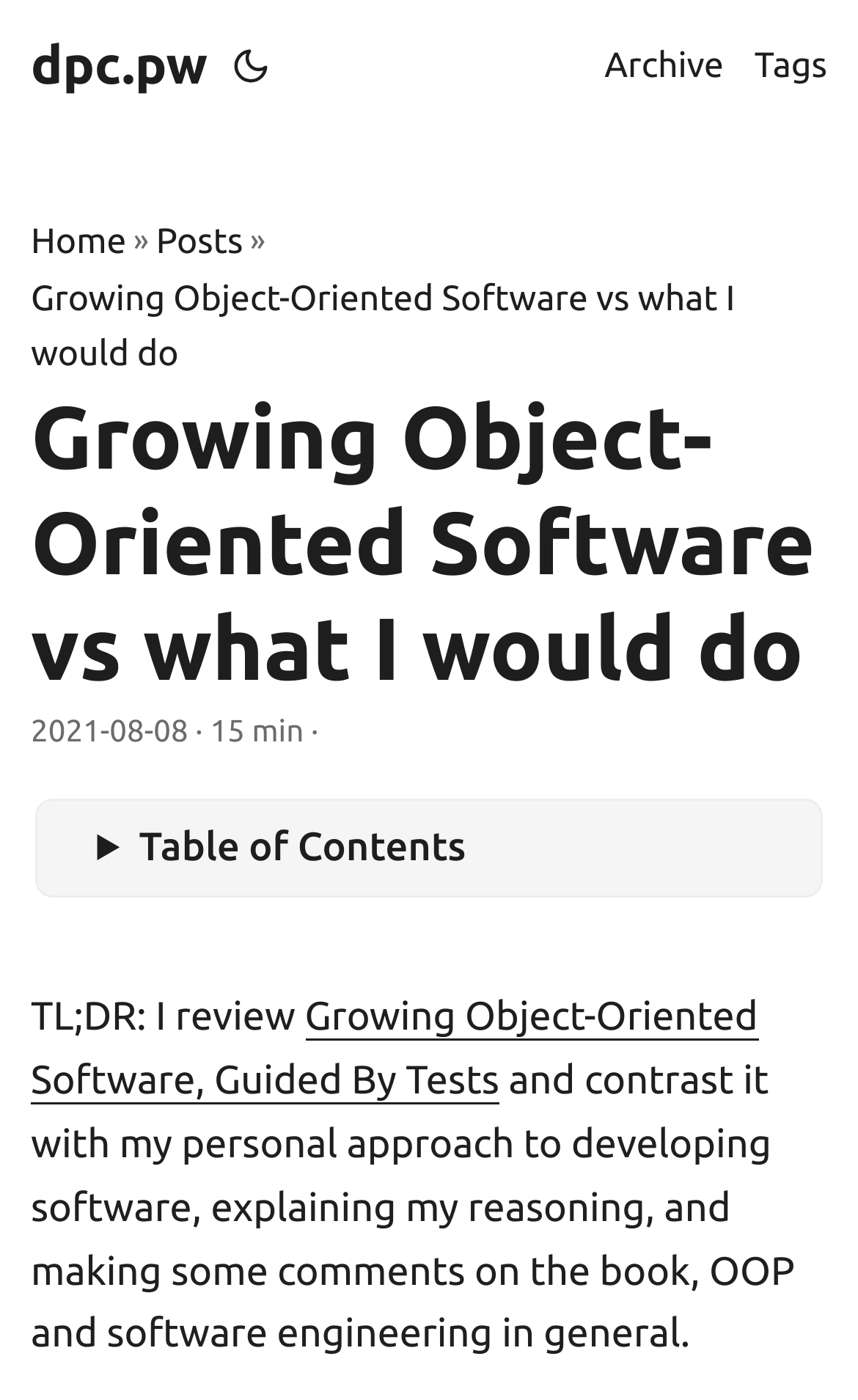Please find the bounding box coordinates of the clickable region needed to complete the following instruction: "go to homepage". The bounding box coordinates must consist of four float numbers between 0 and 1, i.e., [left, top, right, bottom].

[0.036, 0.0, 0.242, 0.094]